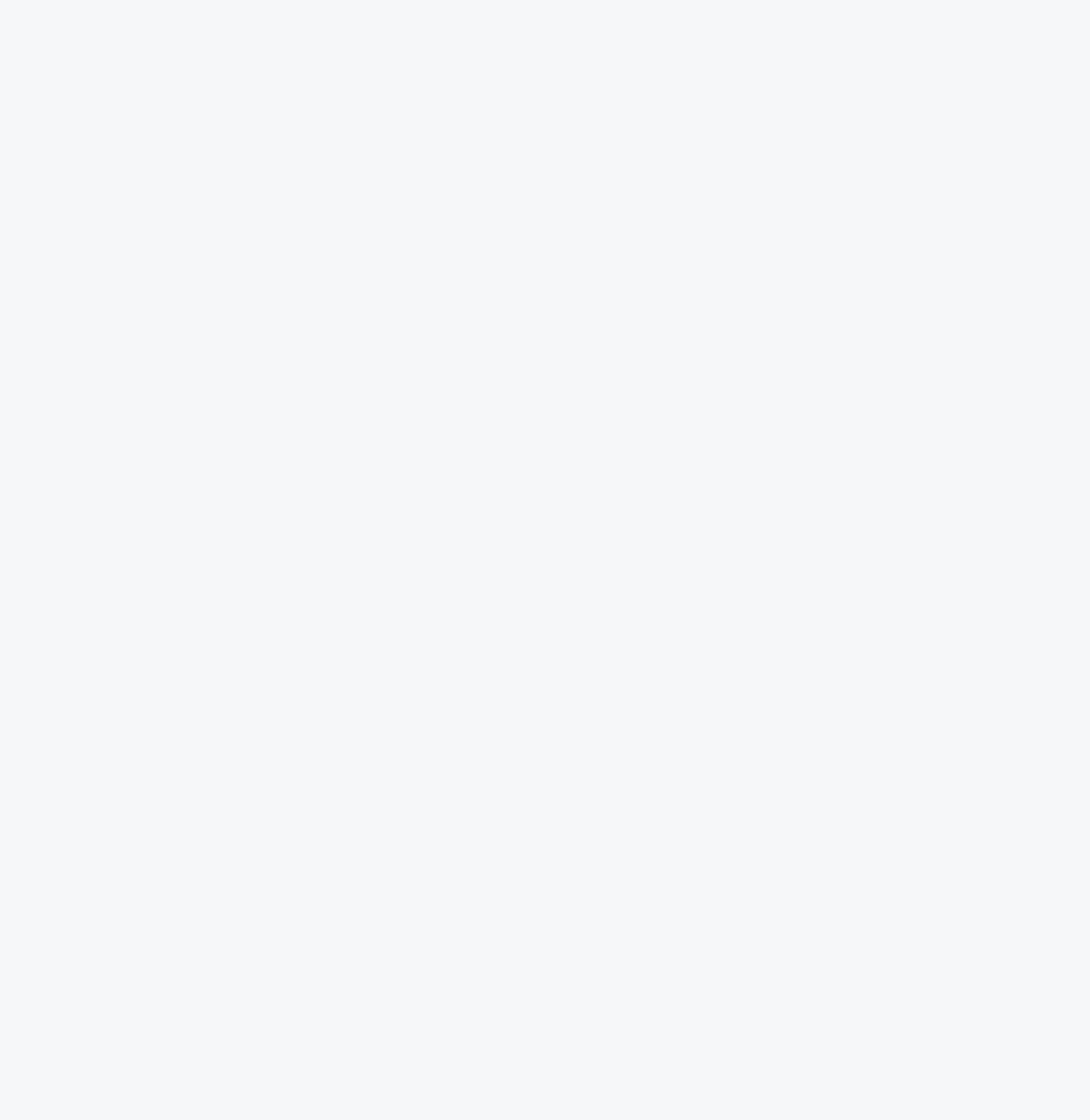Given the element description Privacy Policy, predict the bounding box coordinates for the UI element in the webpage screenshot. The format should be (top-left x, top-left y, bottom-right x, bottom-right y), and the values should be between 0 and 1.

[0.659, 0.73, 0.928, 0.747]